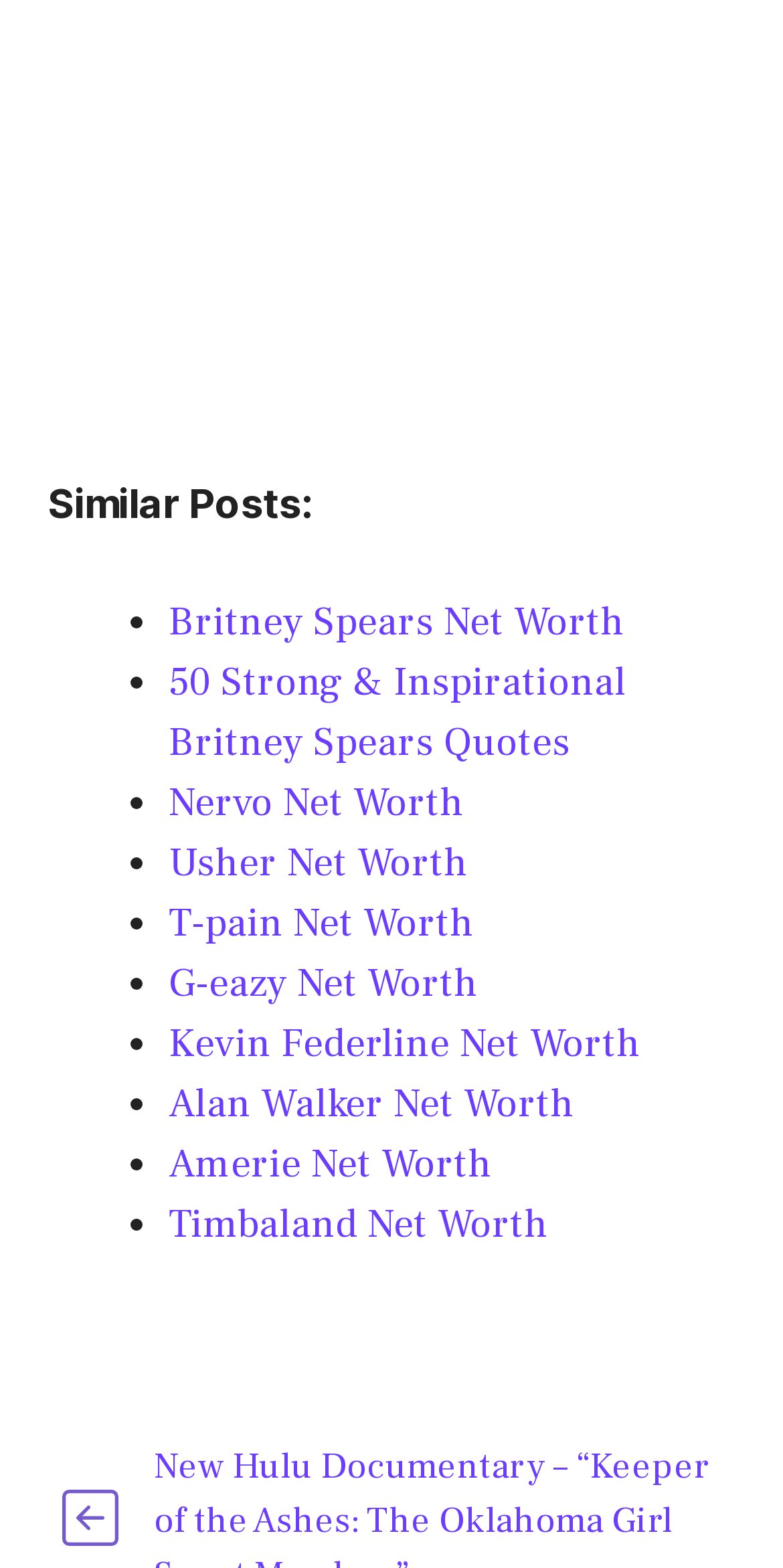Is there an image on the webpage?
Identify the answer in the screenshot and reply with a single word or phrase.

Yes